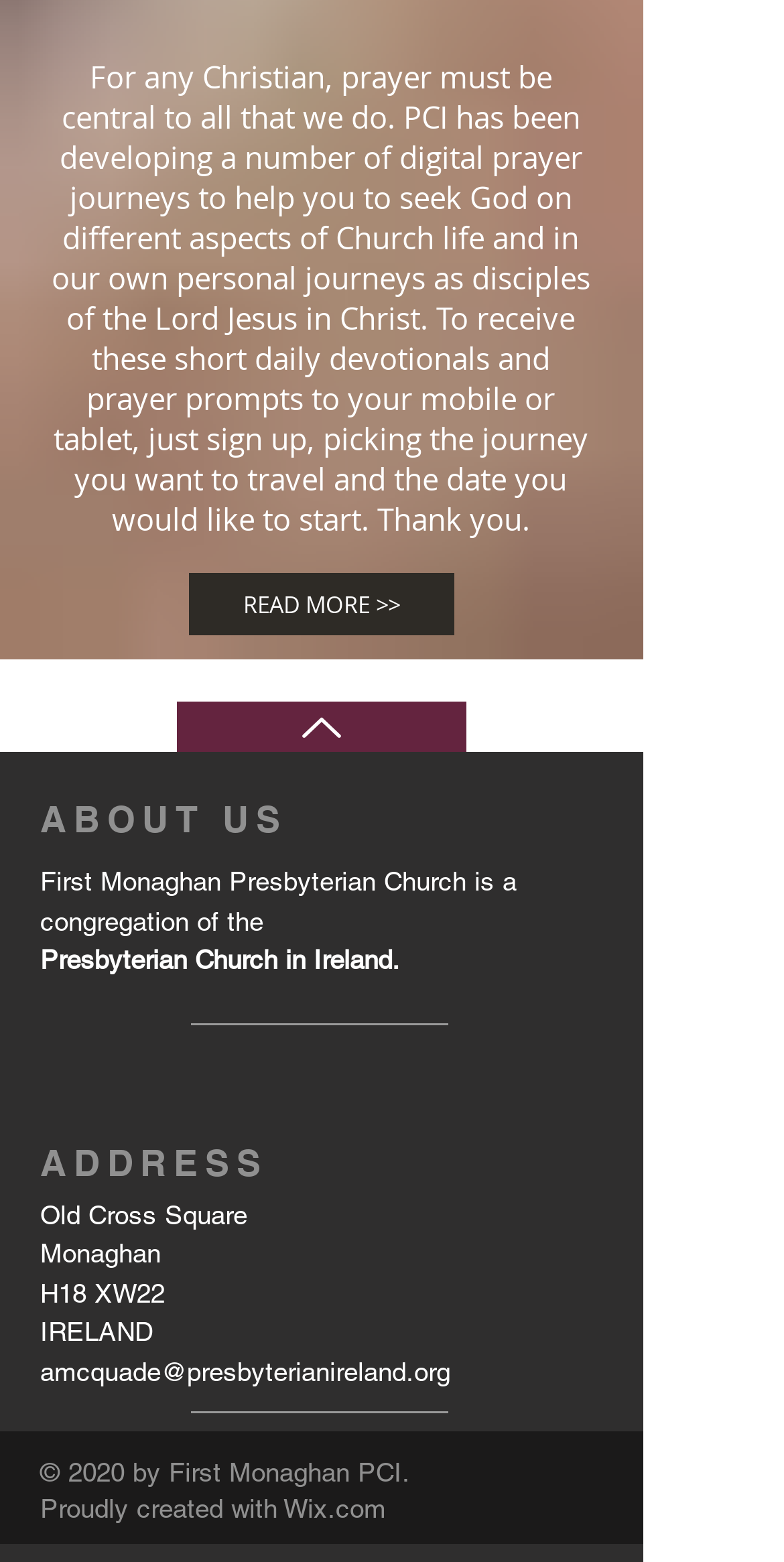Identify the bounding box coordinates for the UI element described by the following text: "Back to Top". Provide the coordinates as four float numbers between 0 and 1, in the format [left, top, right, bottom].

[0.226, 0.449, 0.595, 0.482]